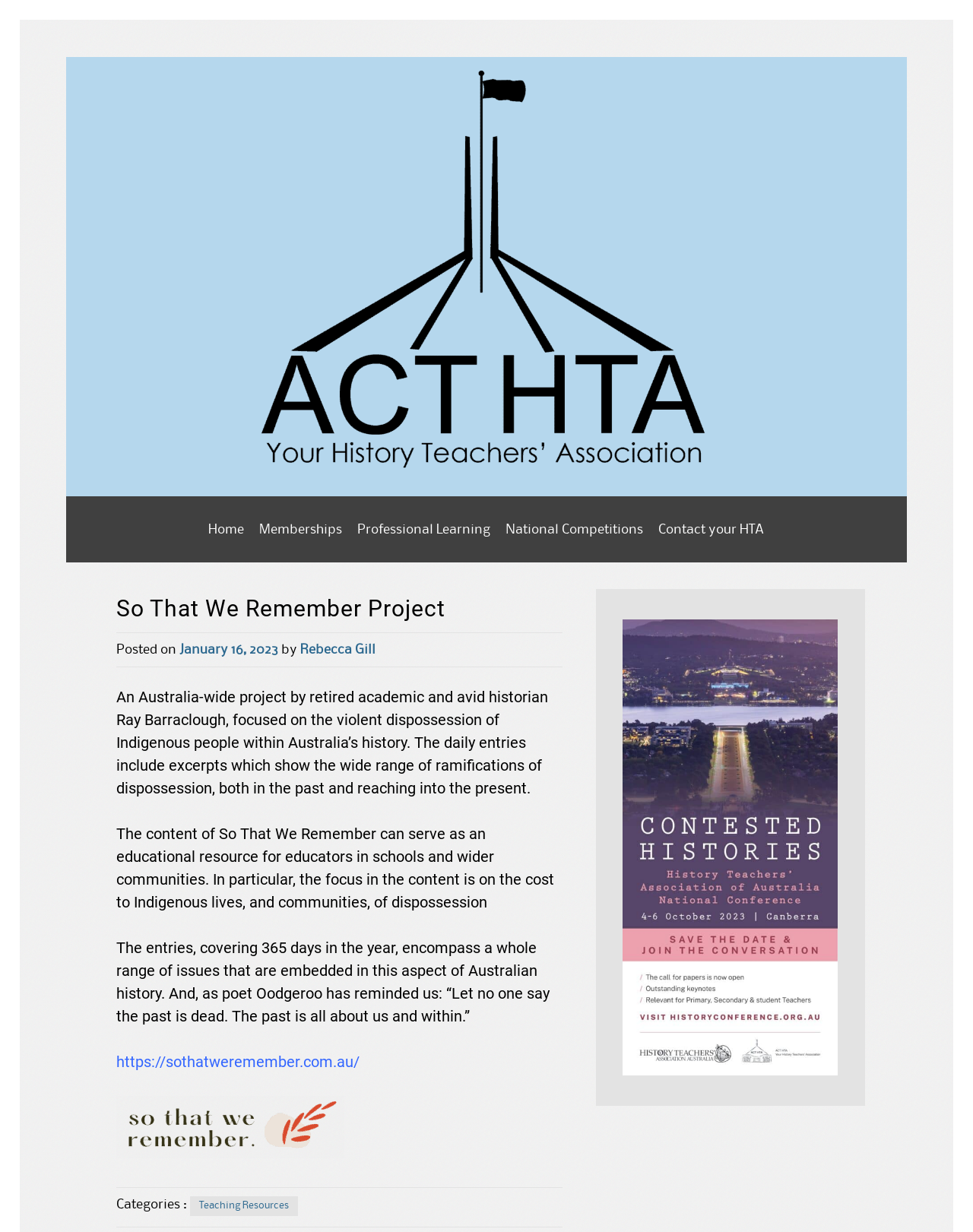Please indicate the bounding box coordinates of the element's region to be clicked to achieve the instruction: "Visit the 'Memberships' page". Provide the coordinates as four float numbers between 0 and 1, i.e., [left, top, right, bottom].

[0.267, 0.421, 0.352, 0.438]